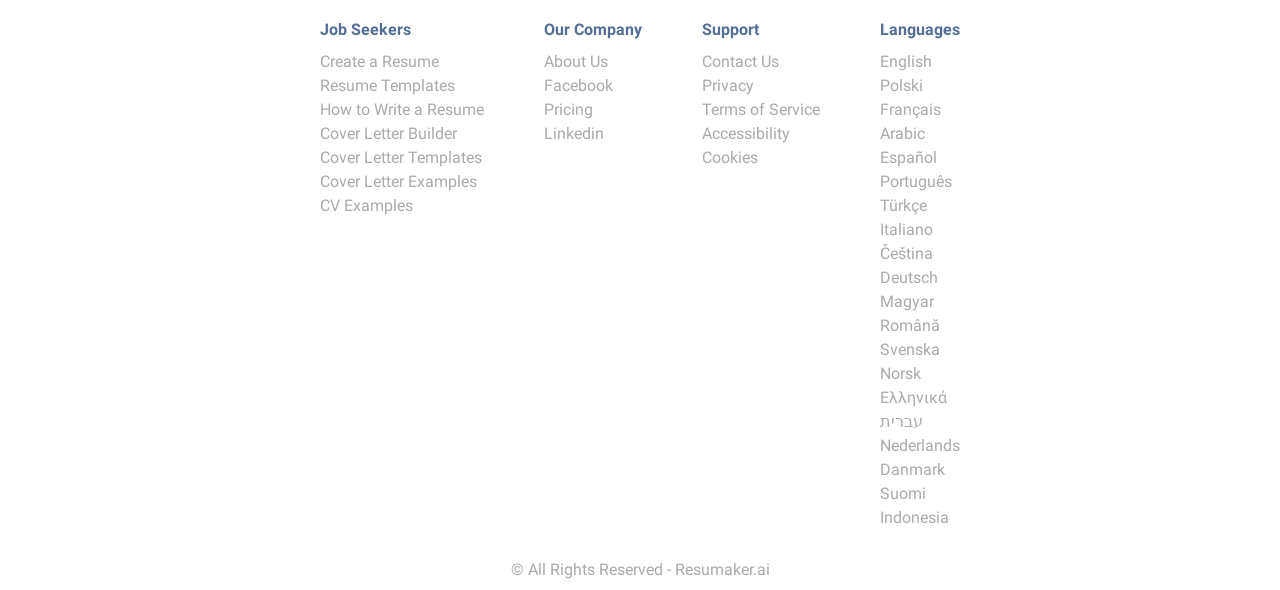Please specify the bounding box coordinates of the region to click in order to perform the following instruction: "Read the FAQ at the given URL".

None